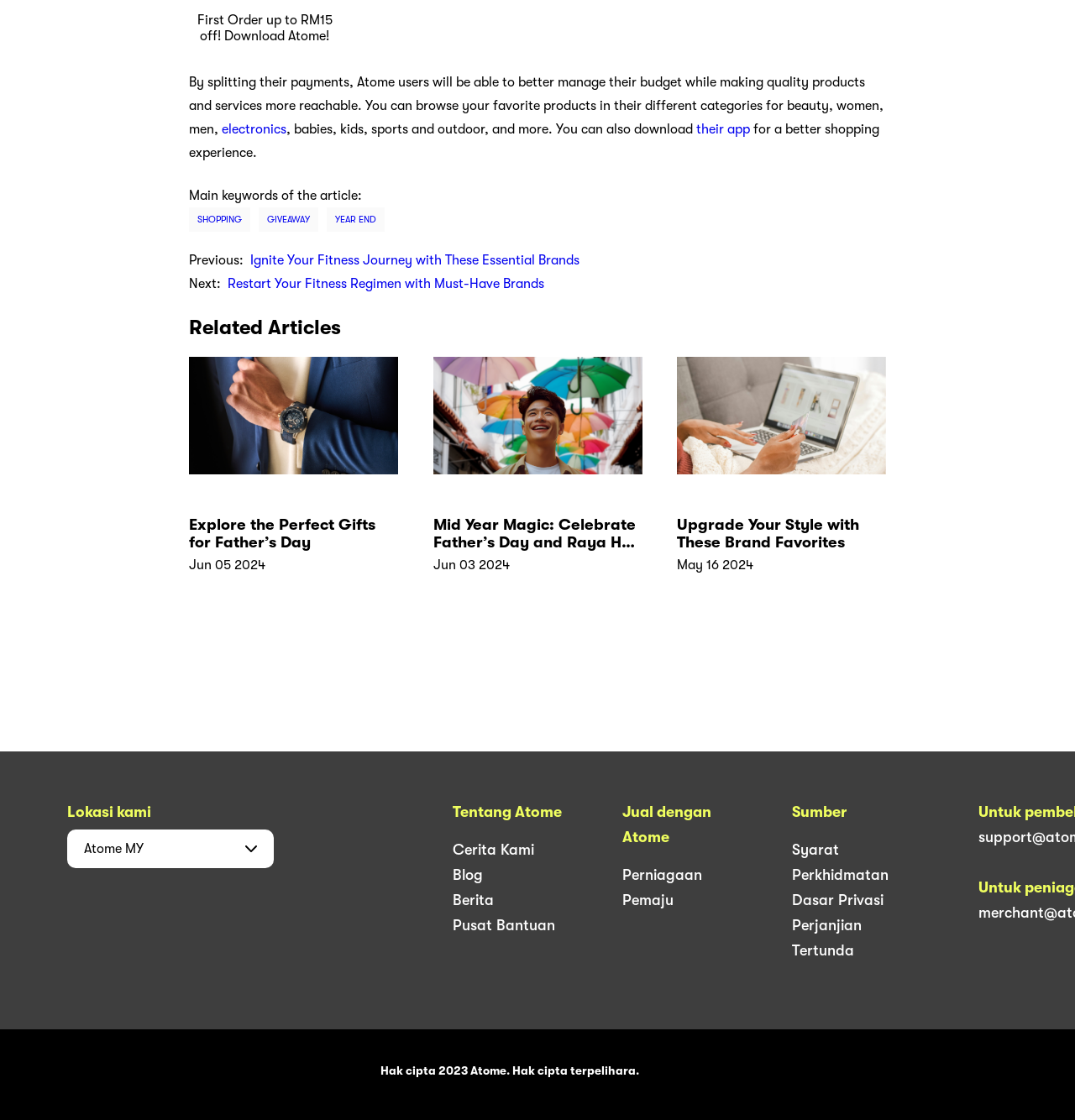Respond to the following query with just one word or a short phrase: 
What is the location mentioned in the footer?

Lokasi kami